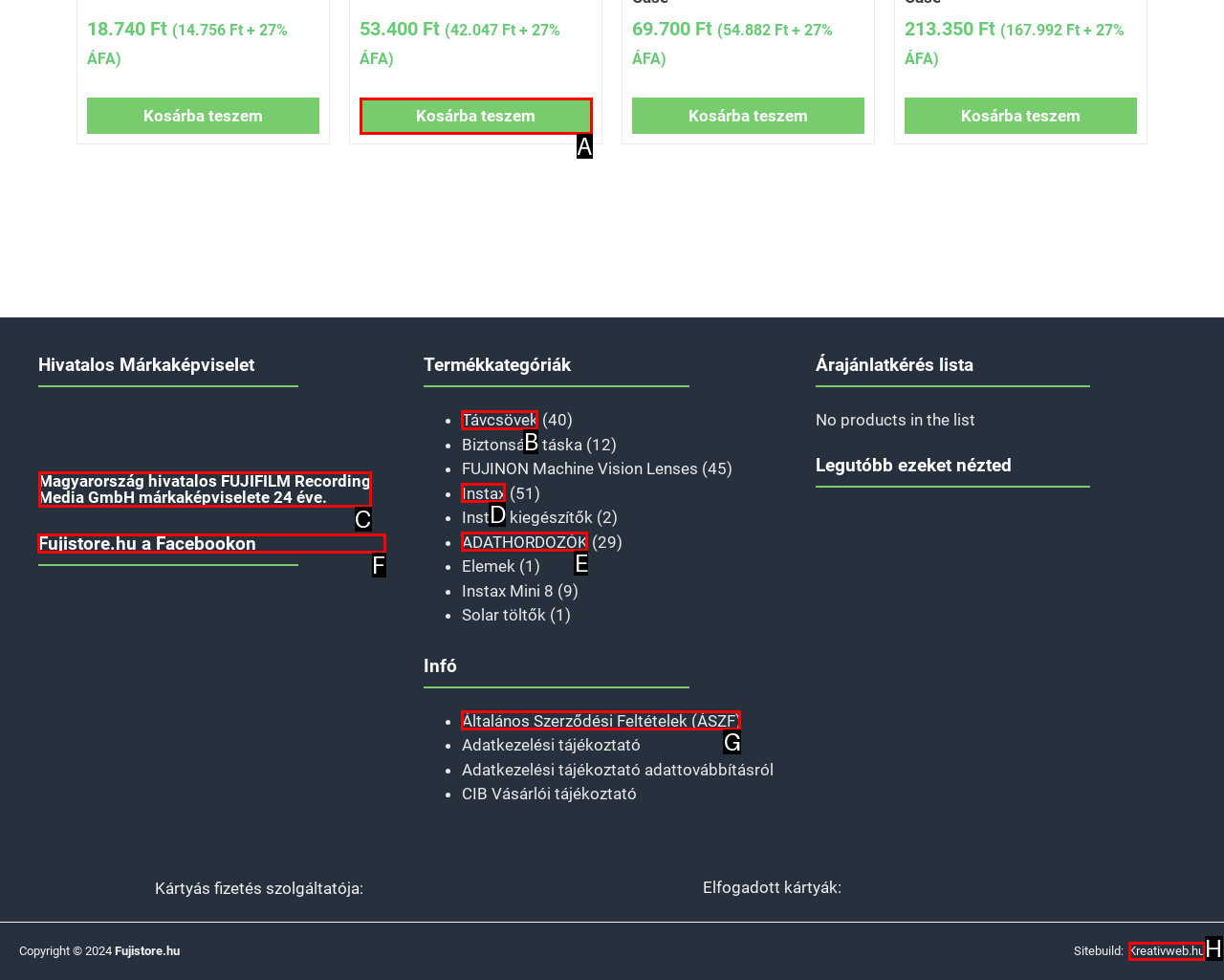Which lettered option should be clicked to achieve the task: View Fujistore.hu on Facebook? Choose from the given choices.

F